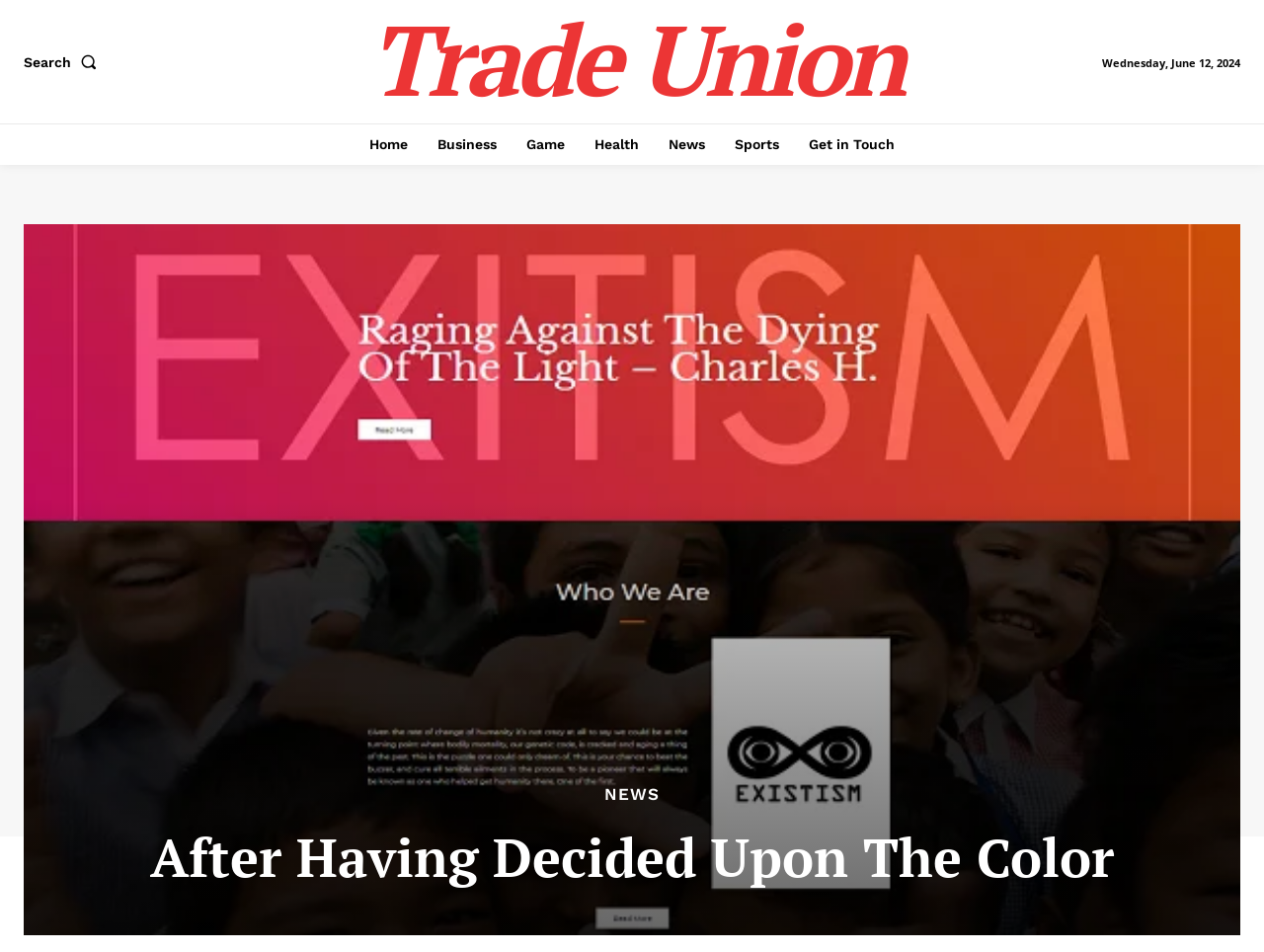Describe the entire webpage, focusing on both content and design.

The webpage appears to be a news or blog website with a focus on sharing ideas and passions. At the top left corner, there is a search button accompanied by a small image. To the right of the search button, there is a link to the "Trade Union" page. 

Below the search button, there are several links to different categories, including "Home", "Business", "Game", "Health", "News", "Sports", and "Get in Touch", which are aligned horizontally and take up a significant portion of the top section of the page. 

On the top right corner, there is a static text displaying the current date, "Wednesday, June 12, 2024". 

Further down the page, there is a prominent heading that reads "After Having Decided Upon The Color - Trade Union". Below this heading, there is a link to "NEWS" and another instance of the "After Having Decided Upon The Color" heading, which suggests that the main content of the page may be related to this topic.